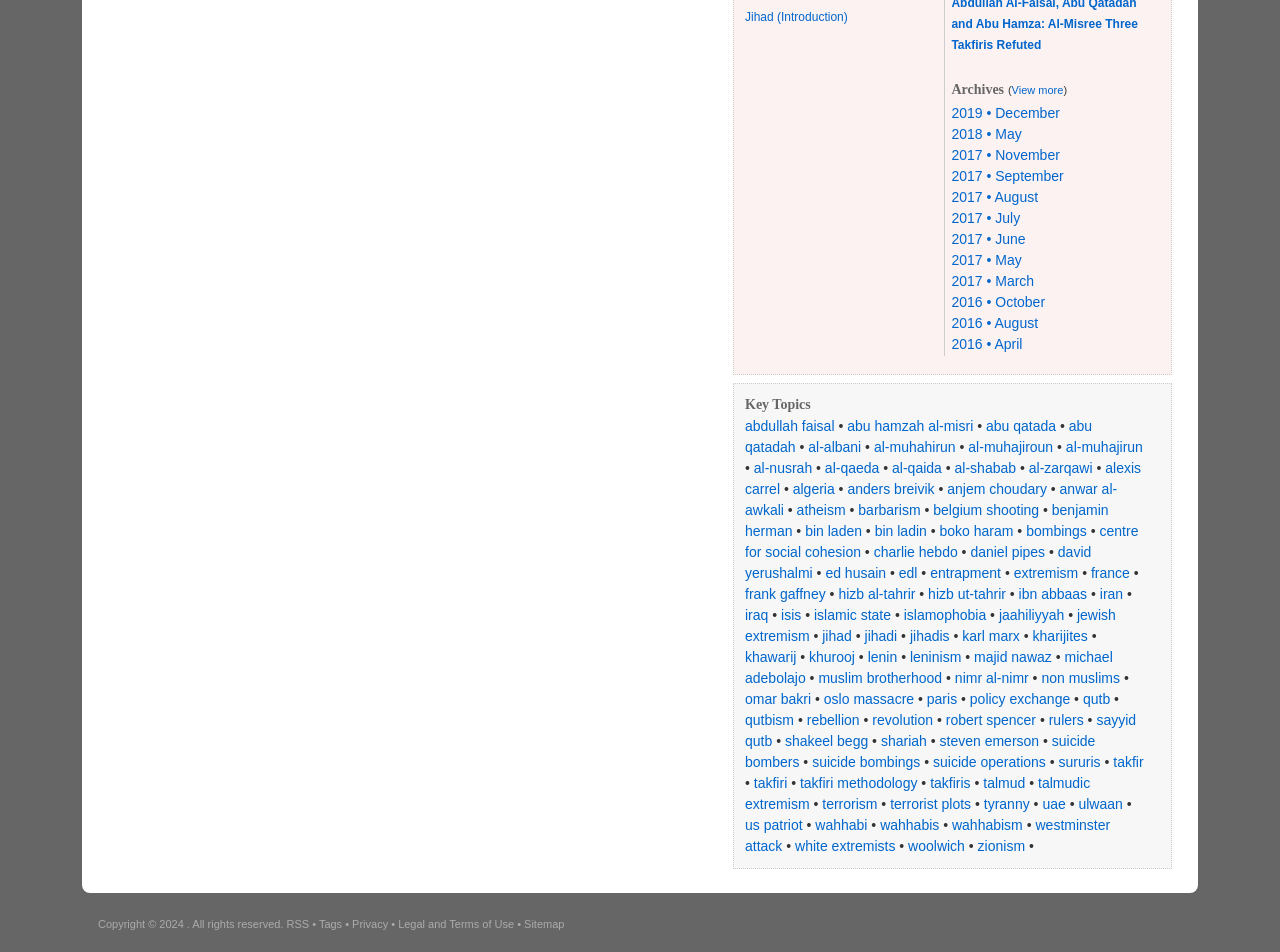Identify the bounding box coordinates for the element you need to click to achieve the following task: "Learn about Abdullah Faisal". The coordinates must be four float values ranging from 0 to 1, formatted as [left, top, right, bottom].

[0.582, 0.439, 0.652, 0.456]